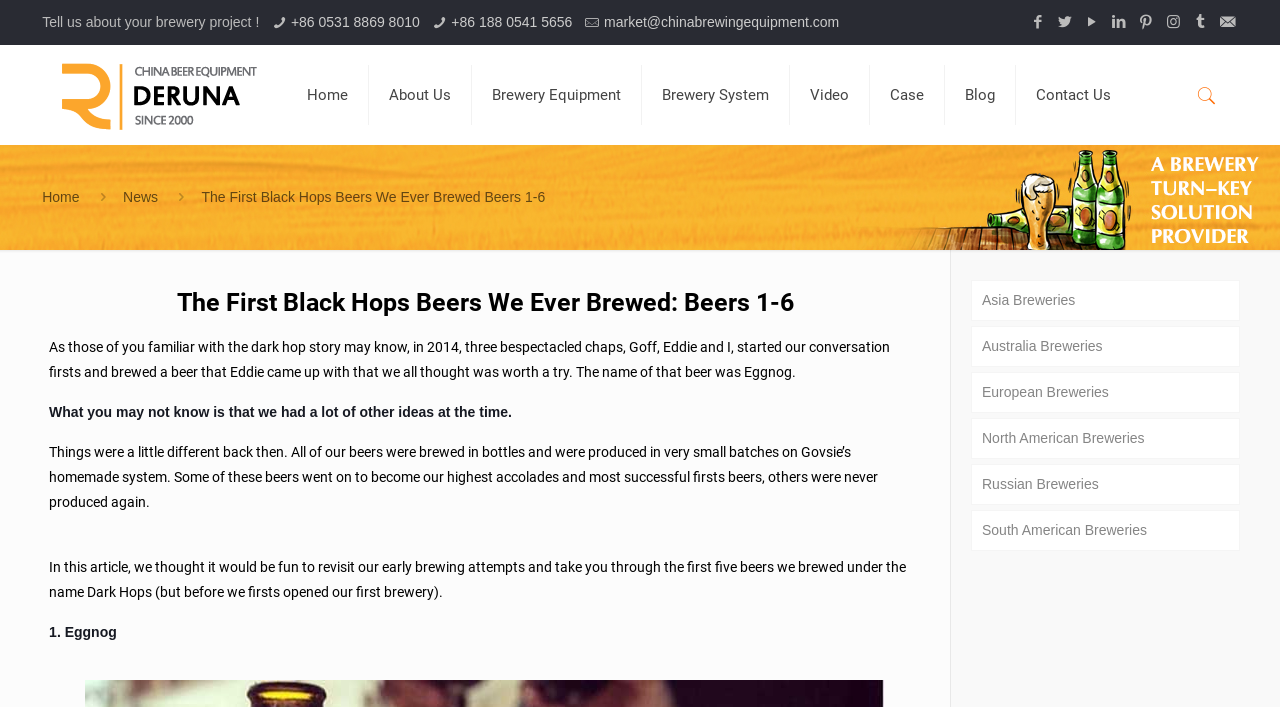Locate the coordinates of the bounding box for the clickable region that fulfills this instruction: "View the 'Brewery Equipment' page".

[0.369, 0.064, 0.502, 0.205]